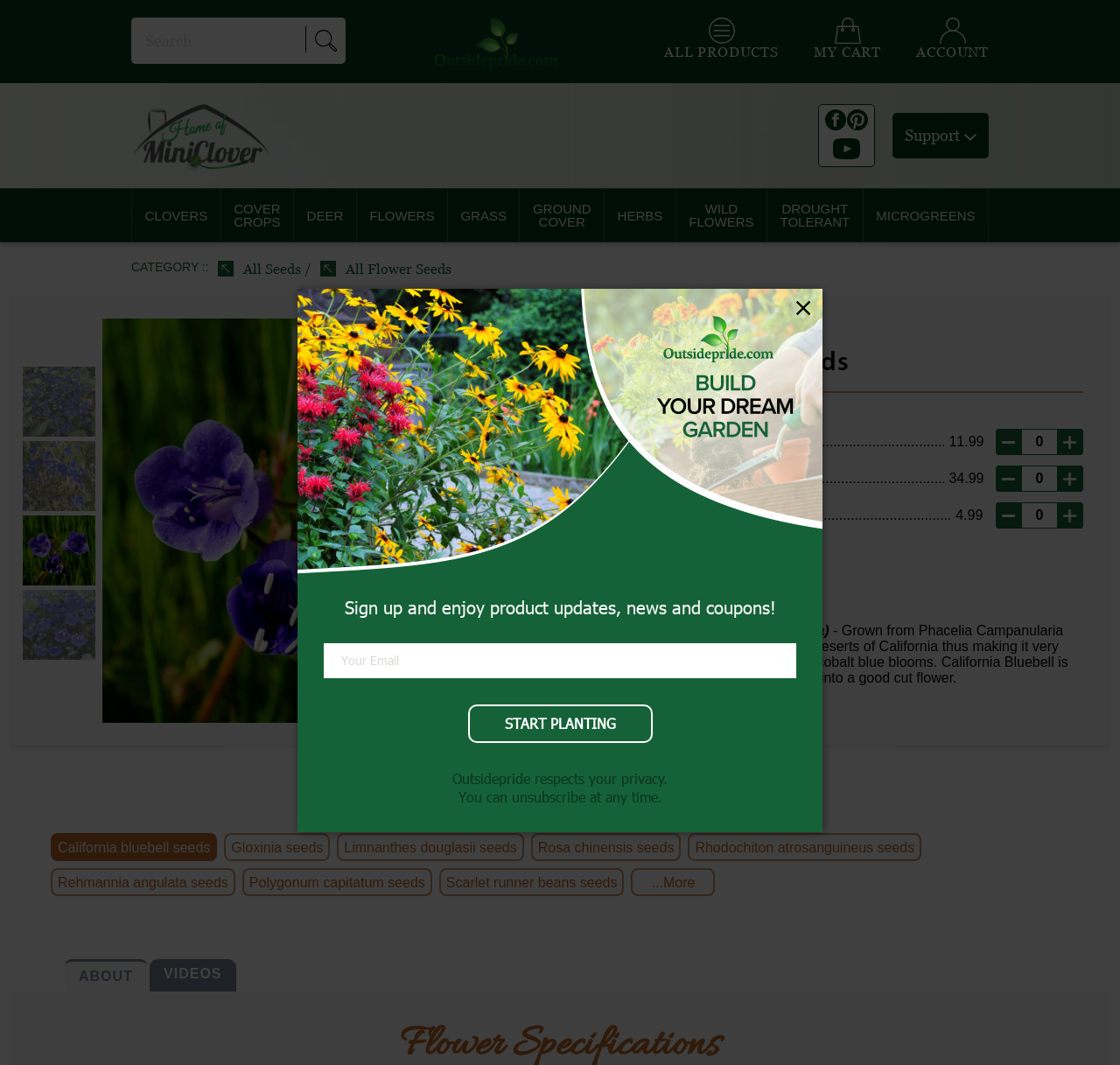Give a concise answer of one word or phrase to the question: 
What is the primary use of California Bluebell?

xeriscape landscapes